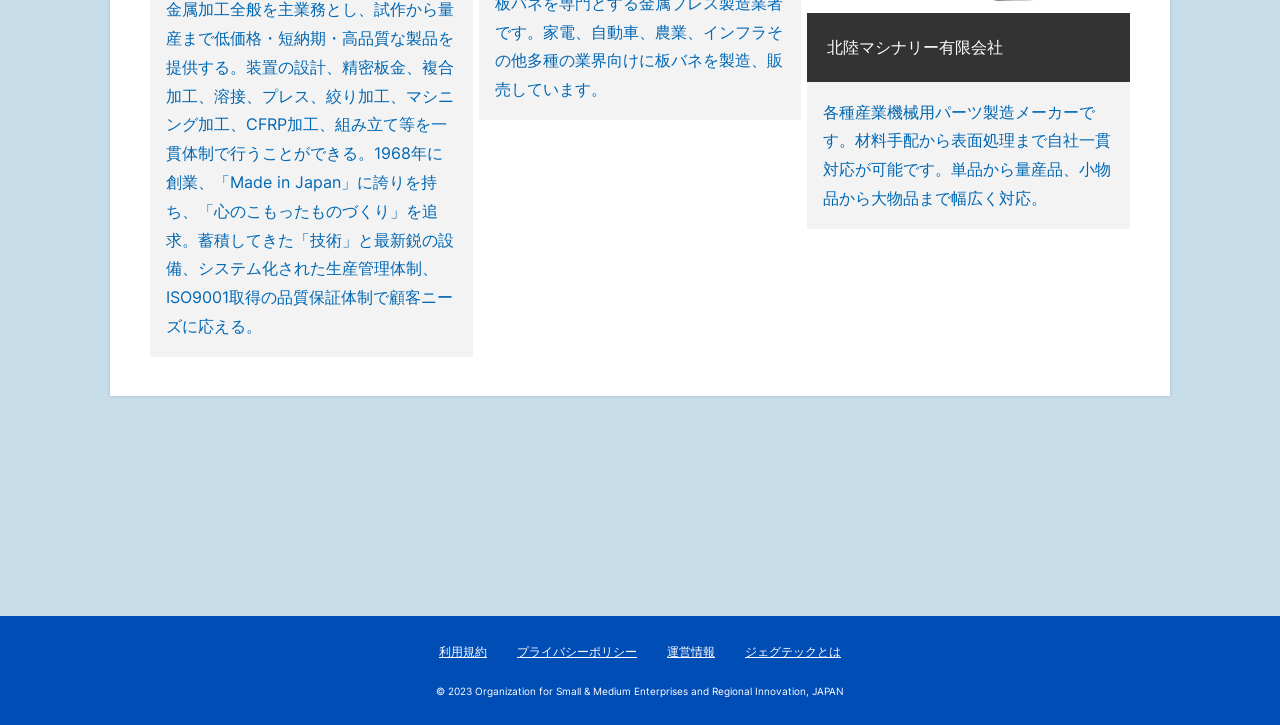Please find the bounding box coordinates in the format (top-left x, top-left y, bottom-right x, bottom-right y) for the given element description. Ensure the coordinates are floating point numbers between 0 and 1. Description: 利用規約

[0.343, 0.888, 0.38, 0.909]